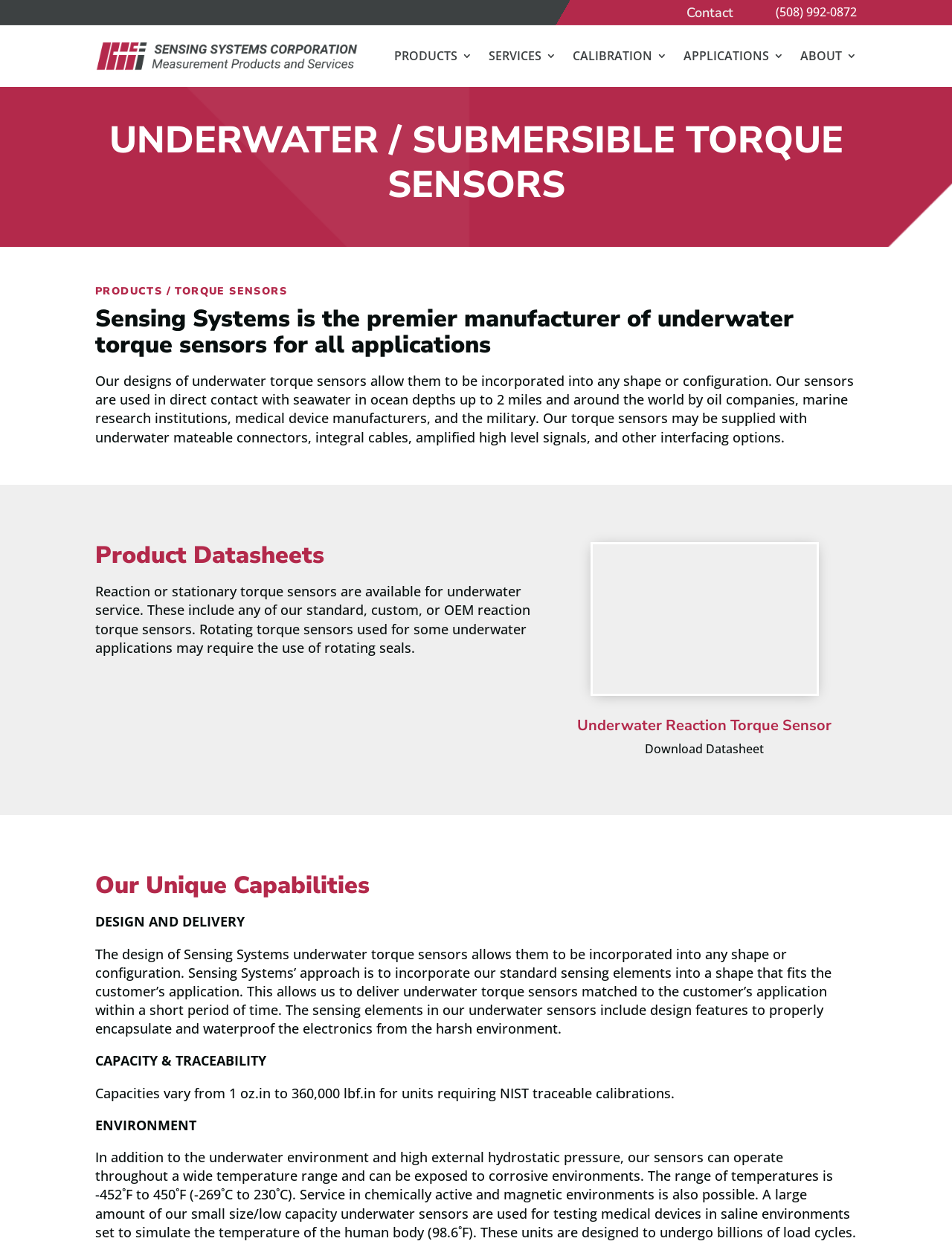Given the element description: "(508) 992-0872", predict the bounding box coordinates of this UI element. The coordinates must be four float numbers between 0 and 1, given as [left, top, right, bottom].

[0.815, 0.003, 0.9, 0.016]